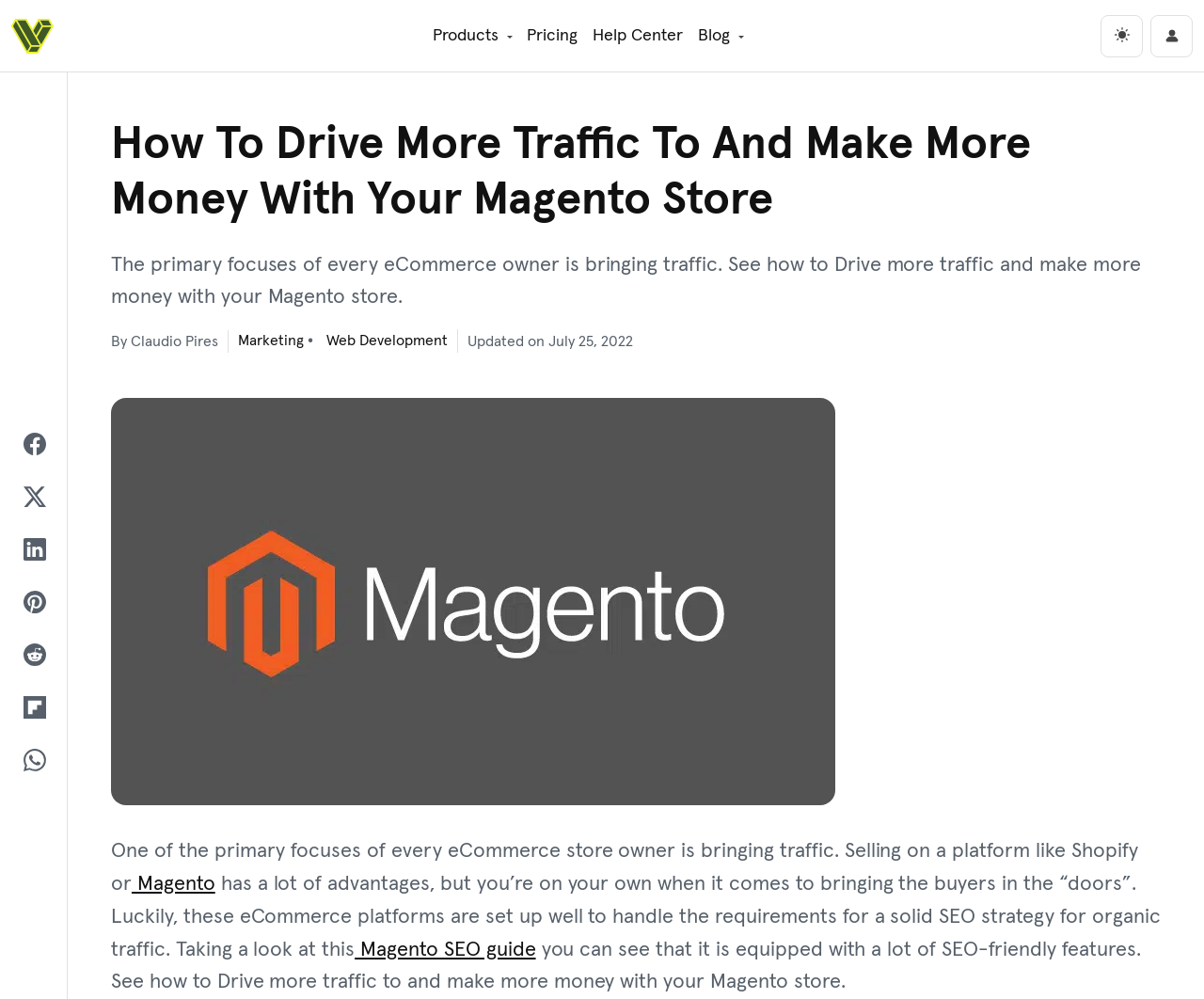Reply to the question with a single word or phrase:
What is the topic of the Magento SEO guide?

SEO strategy